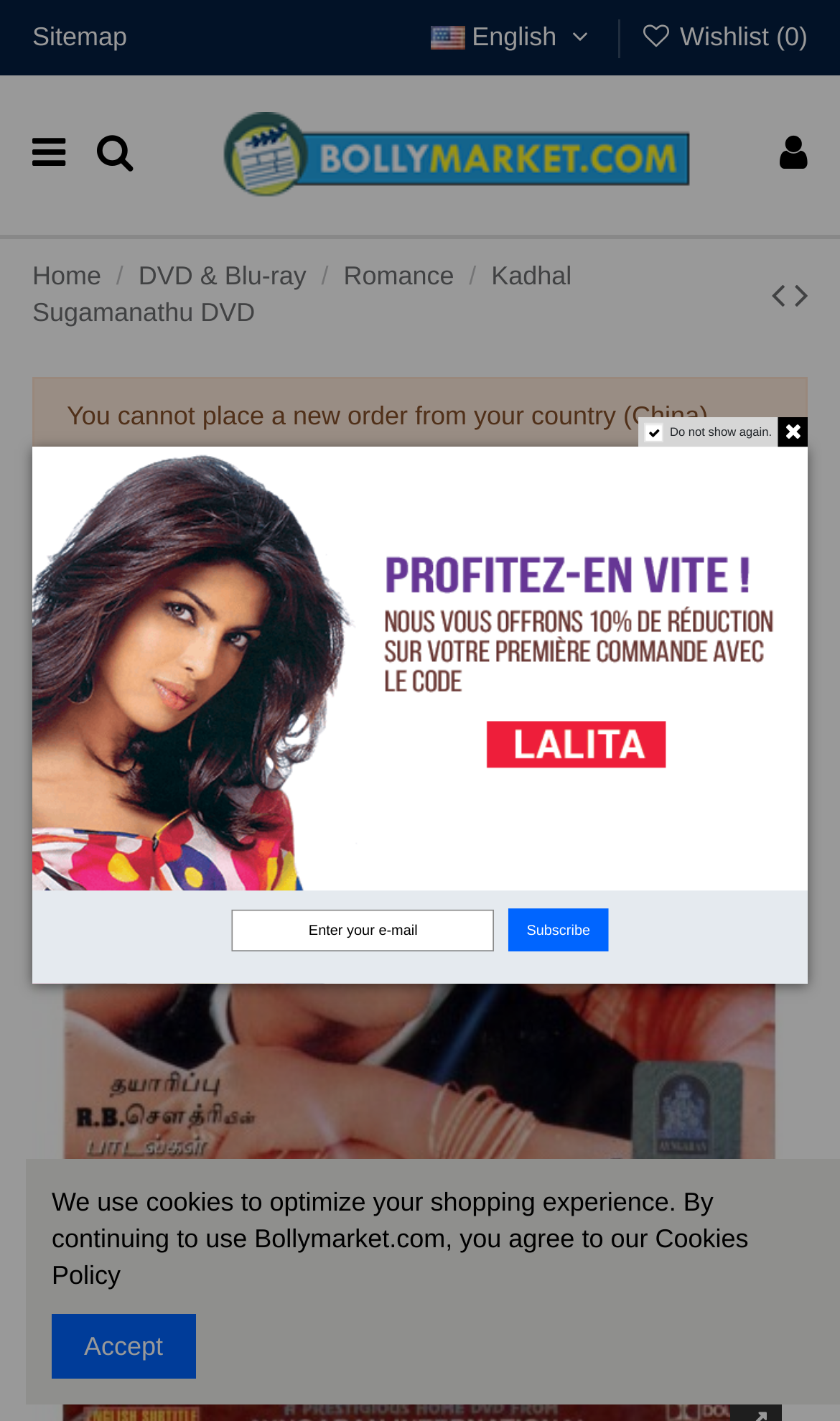Explain the webpage in detail, including its primary components.

This webpage is about a DVD product, specifically "Kadhal Sugamanathu DVD (2001)" on Bollymarket.com. At the top, there is a header section with several links, including "Sitemap", "Wishlist (0)", and "BOLLYMARKET.COM", which is also accompanied by an image. The header section also has an image of the English language flag and a text "English" next to it.

Below the header section, there are several links, including "Home", "DVD & Blu-ray", and "Romance", which are likely navigation links. The title "Kadhal Sugamanathu DVD" is displayed prominently in this section.

There is an alert message that takes up most of the width of the page, stating "You cannot place a new order from your country (China)." This message has a checkbox "Do not show again" and a "Close window" button.

On the right side of the page, there is a section with a textbox to enter an email address and a "Subscribe" button. Below this section, there is a static text about the use of cookies on the website, with a link to the "Cookies Policy". Finally, there is an "Accept" button at the bottom of the page.

Overall, the webpage appears to be a product page for a DVD, with navigation links, a product title, and some additional features like a newsletter subscription and a cookie policy notice.